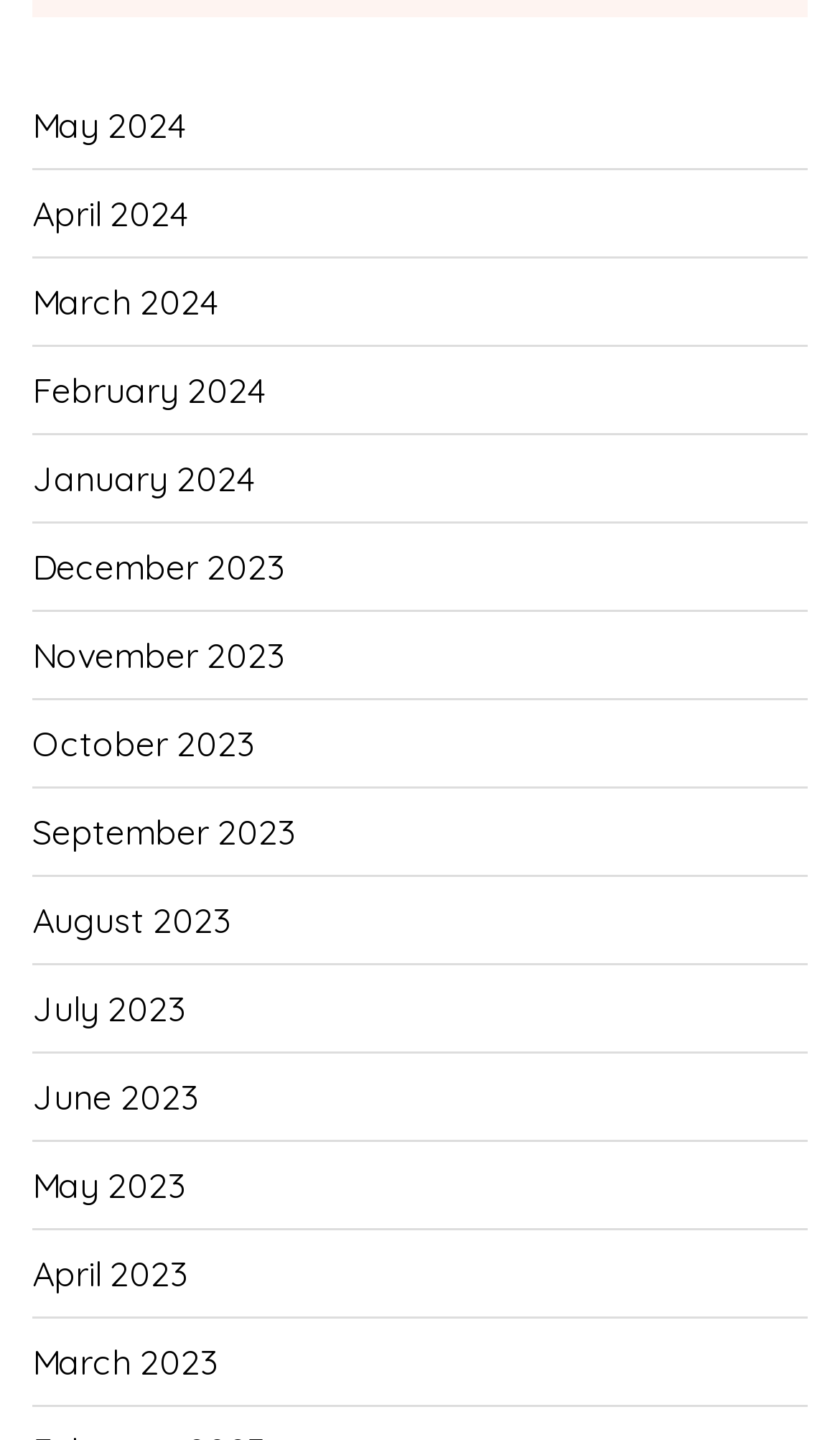Please identify the bounding box coordinates of the element I should click to complete this instruction: 'Click HOME'. The coordinates should be given as four float numbers between 0 and 1, like this: [left, top, right, bottom].

None